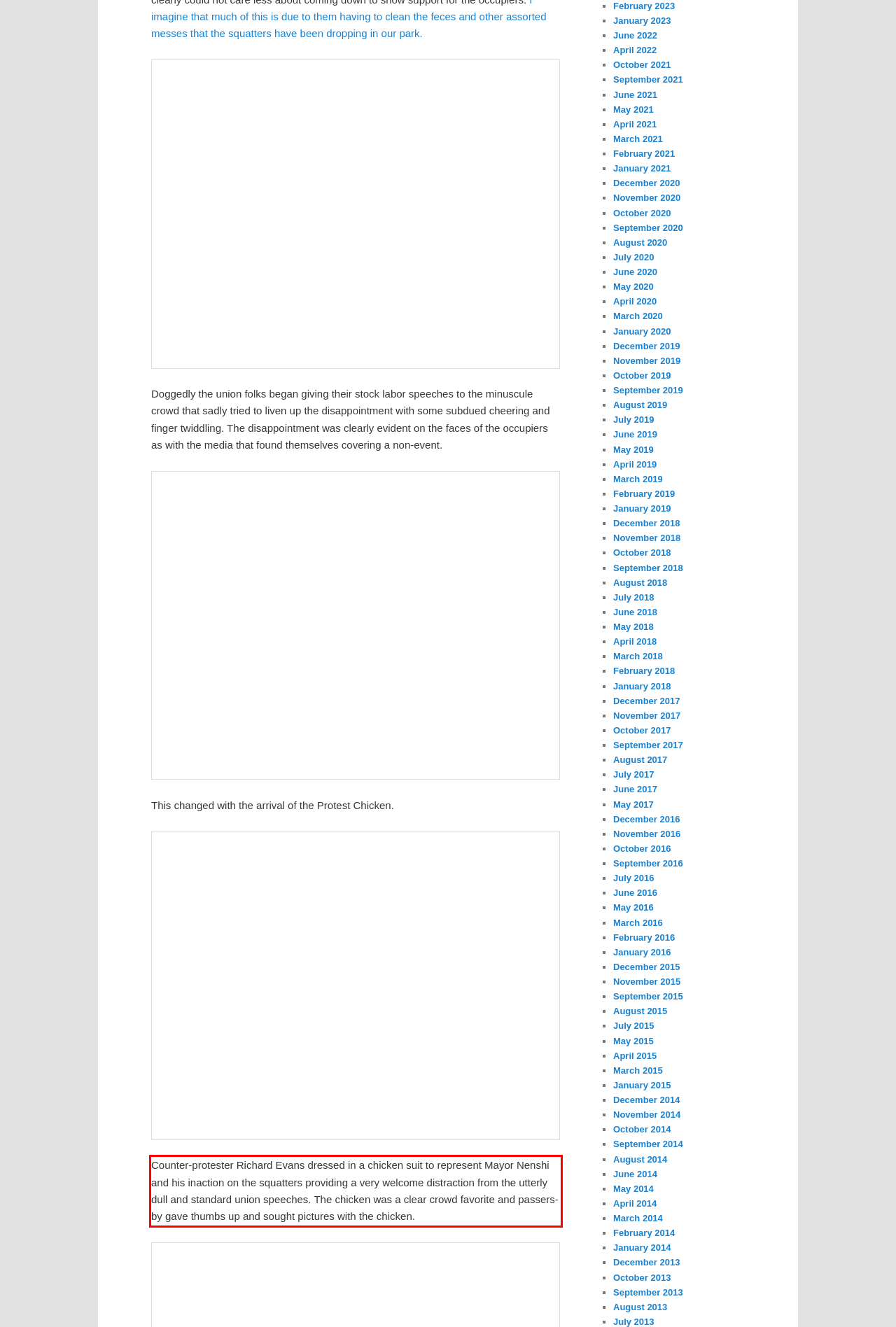You are looking at a screenshot of a webpage with a red rectangle bounding box. Use OCR to identify and extract the text content found inside this red bounding box.

Counter-protester Richard Evans dressed in a chicken suit to represent Mayor Nenshi and his inaction on the squatters providing a very welcome distraction from the utterly dull and standard union speeches. The chicken was a clear crowd favorite and passers-by gave thumbs up and sought pictures with the chicken.